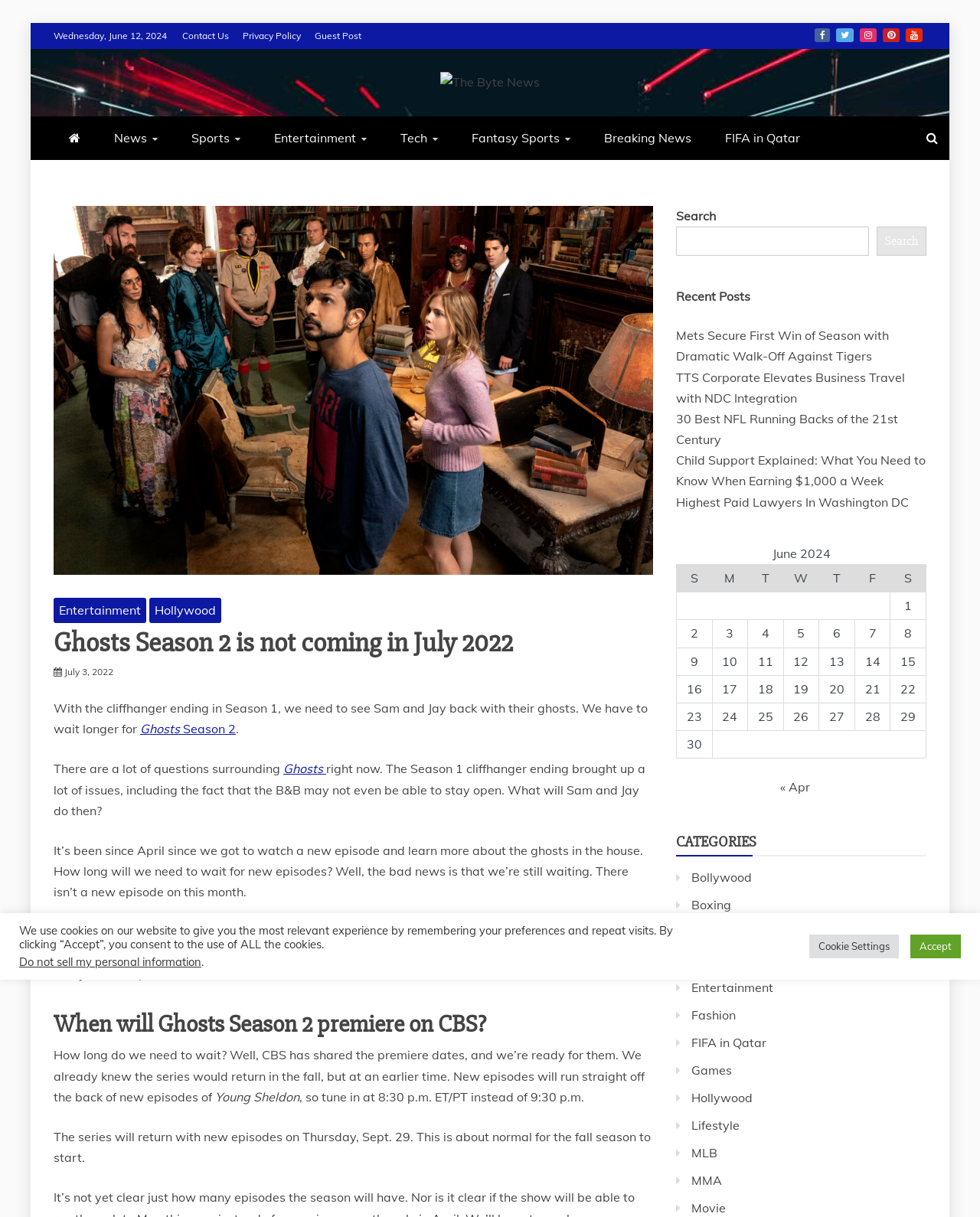What is the topic of the article?
Use the image to give a comprehensive and detailed response to the question.

The topic of the article can be inferred from the link element with the text 'Entertainment' and the content of the article, which discusses the TV show Ghosts.